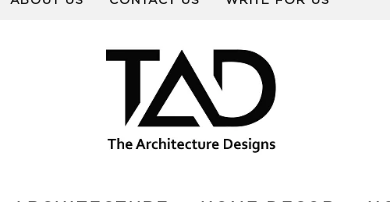Give a thorough explanation of the elements present in the image.

The image features the logo of "The Architecture Designs," prominently displayed at the top of the webpage. The design showcases a modern and minimalist aesthetic, incorporating bold geometric shapes that create a striking visual impact. The acronym "TAD" appears in a large, stylized font, emphasizing the brand's contemporary focus in architecture and design. Below the acronym, the full name "The Architecture Designs" is featured in a clean, professional typeface, further reinforcing the brand's identity and commitment to high-quality architectural insights and services. This logo serves as a key element in appealing to visitors interested in home decor, architectural designs, and inspiration for their projects.